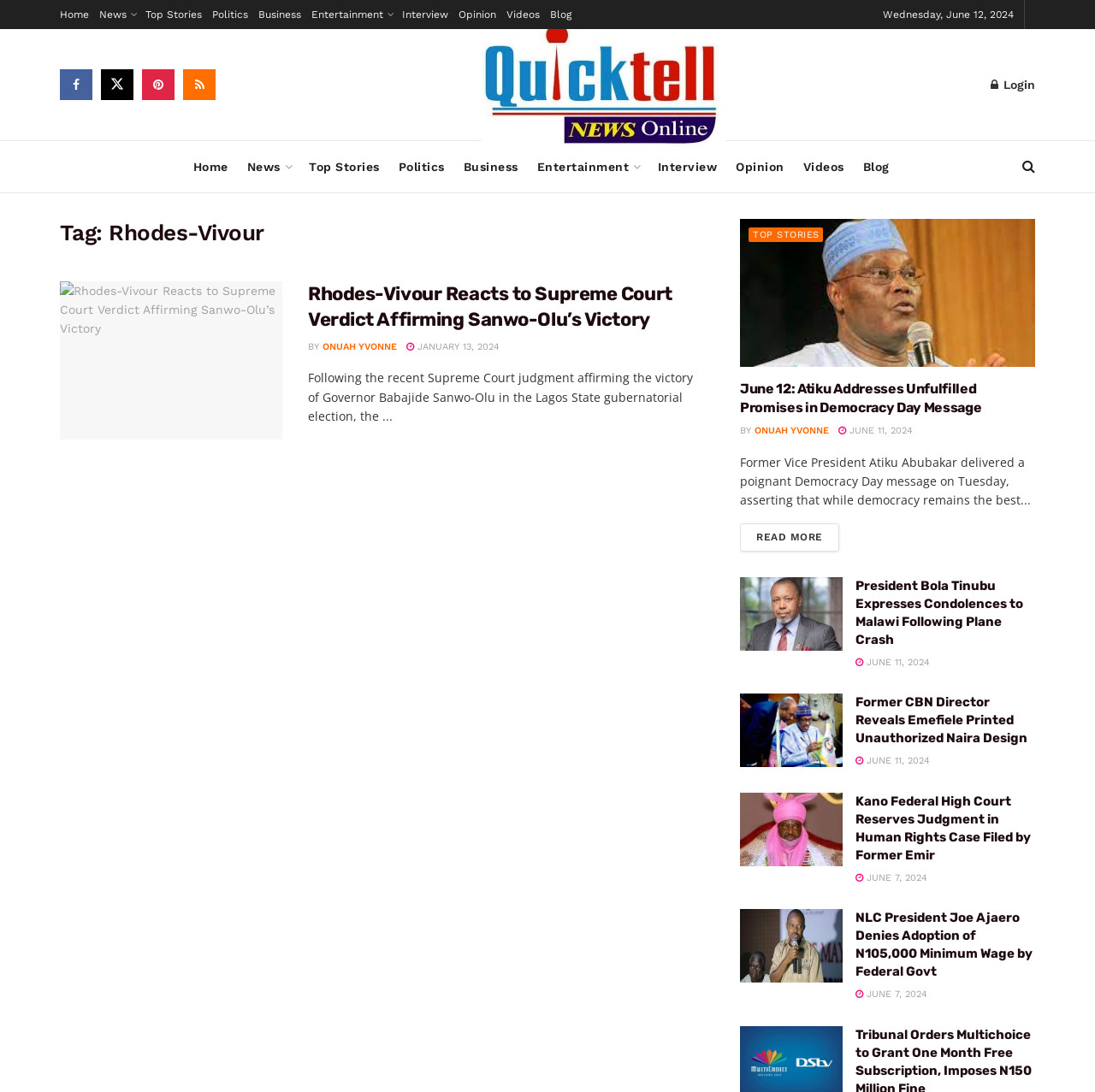How many articles are displayed on the webpage?
Please provide a single word or phrase based on the screenshot.

5